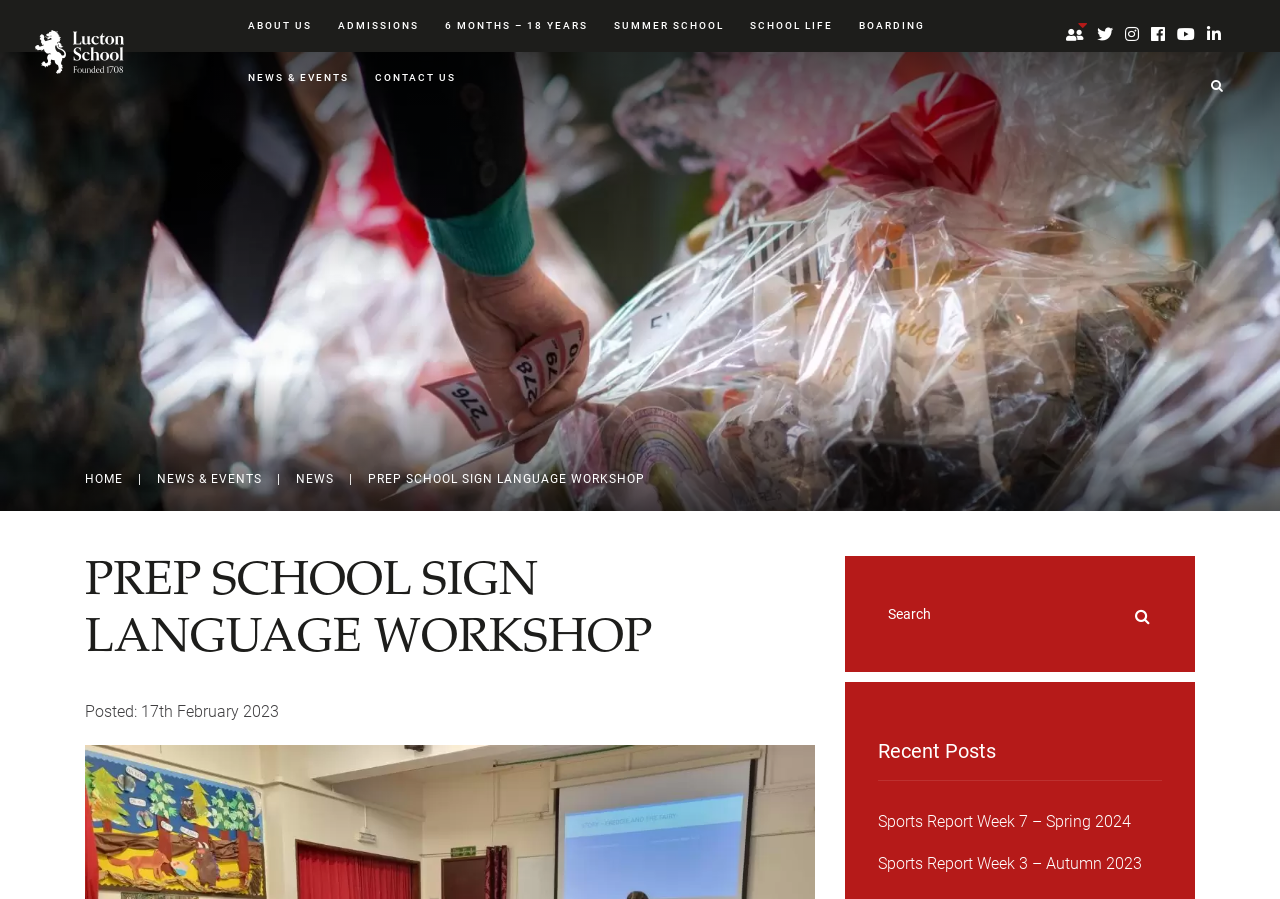Kindly respond to the following question with a single word or a brief phrase: 
What is the title of the news article?

PREP SCHOOL SIGN LANGUAGE WORKSHOP